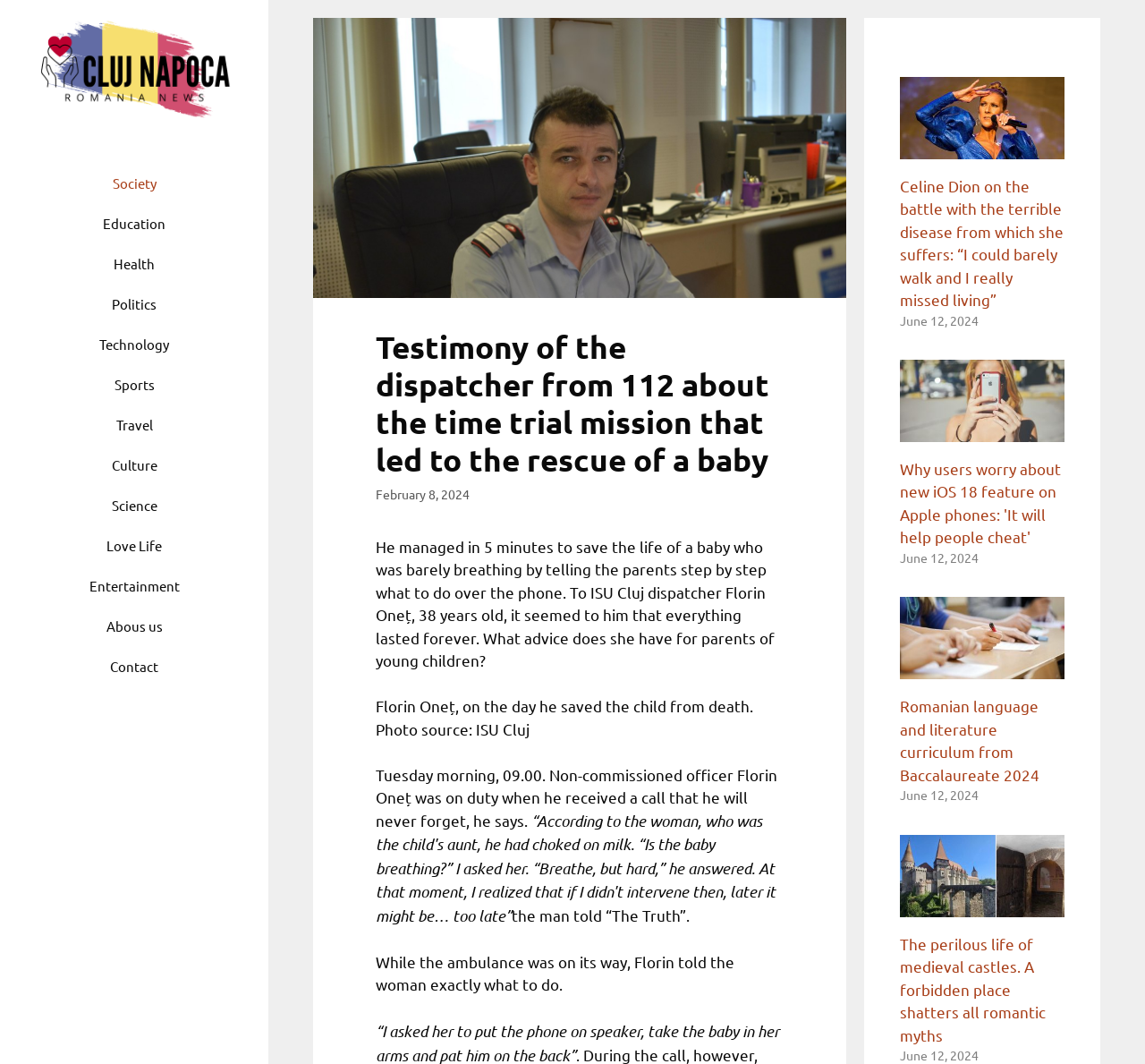Please find the bounding box coordinates of the element's region to be clicked to carry out this instruction: "Navigate to the 'BUSINESS ADVICE' page".

None